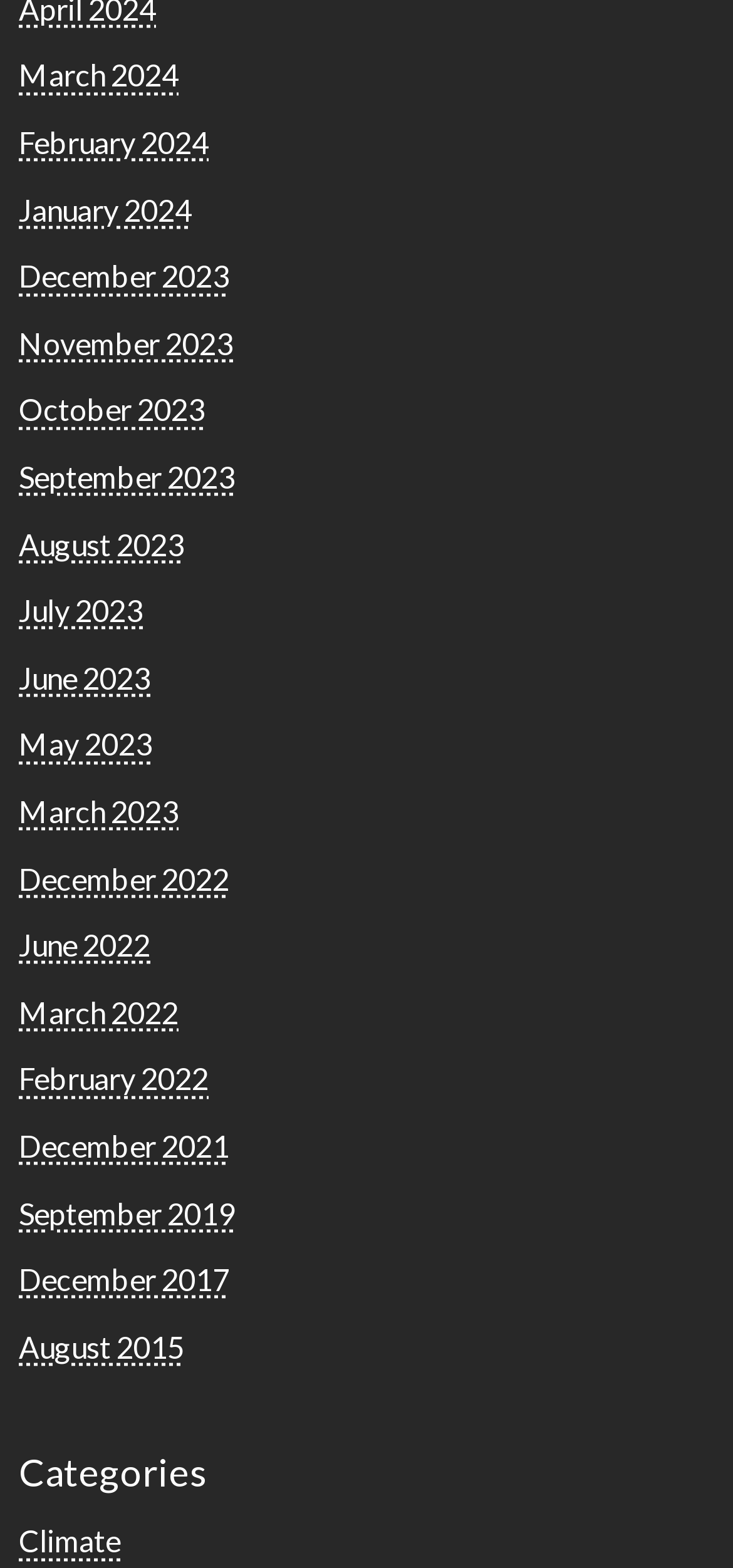Provide the bounding box coordinates of the HTML element this sentence describes: "Climate". The bounding box coordinates consist of four float numbers between 0 and 1, i.e., [left, top, right, bottom].

[0.026, 0.971, 0.164, 0.994]